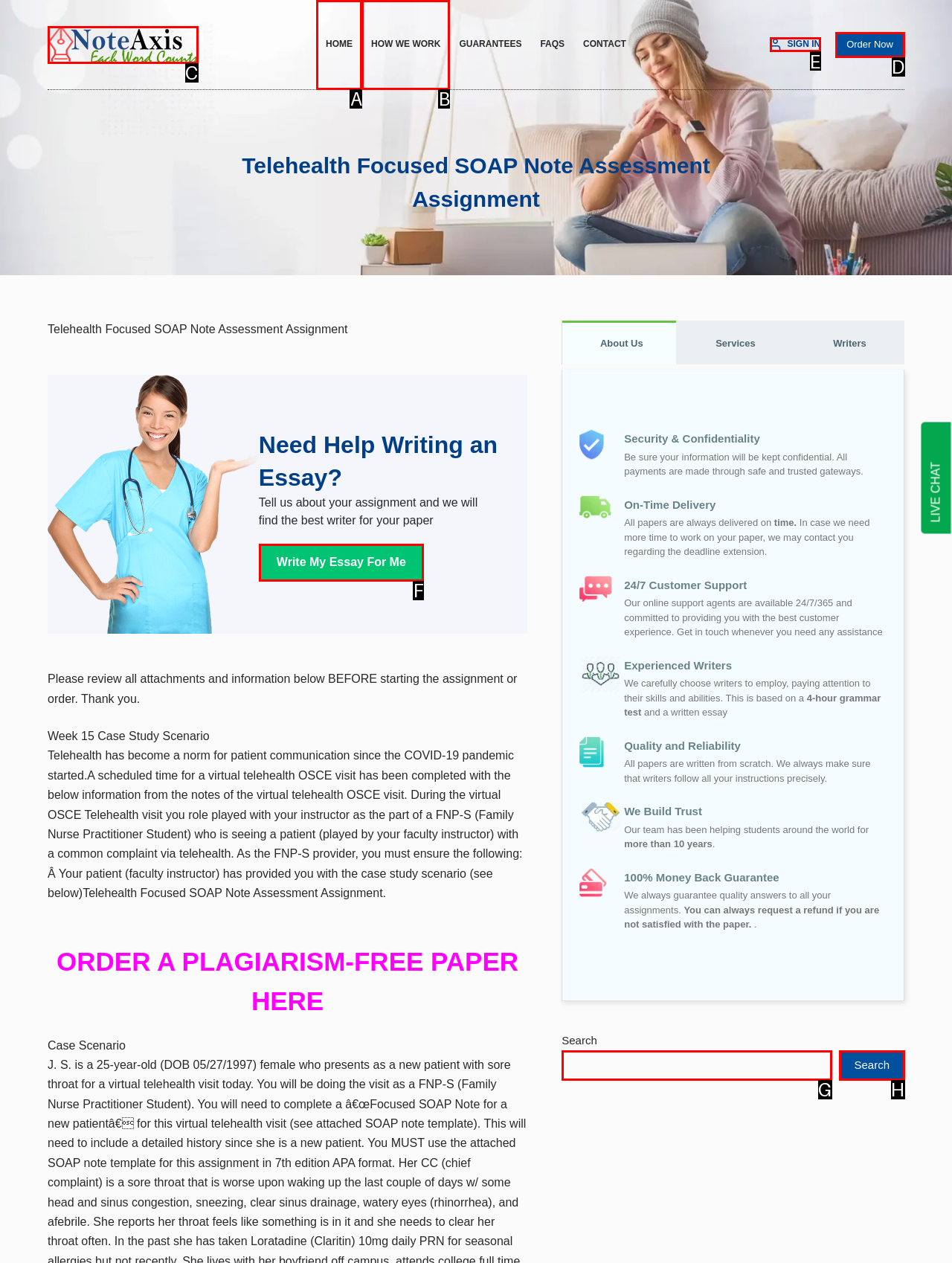Look at the highlighted elements in the screenshot and tell me which letter corresponds to the task: Click on the 'Write My Essay For Me' link.

F